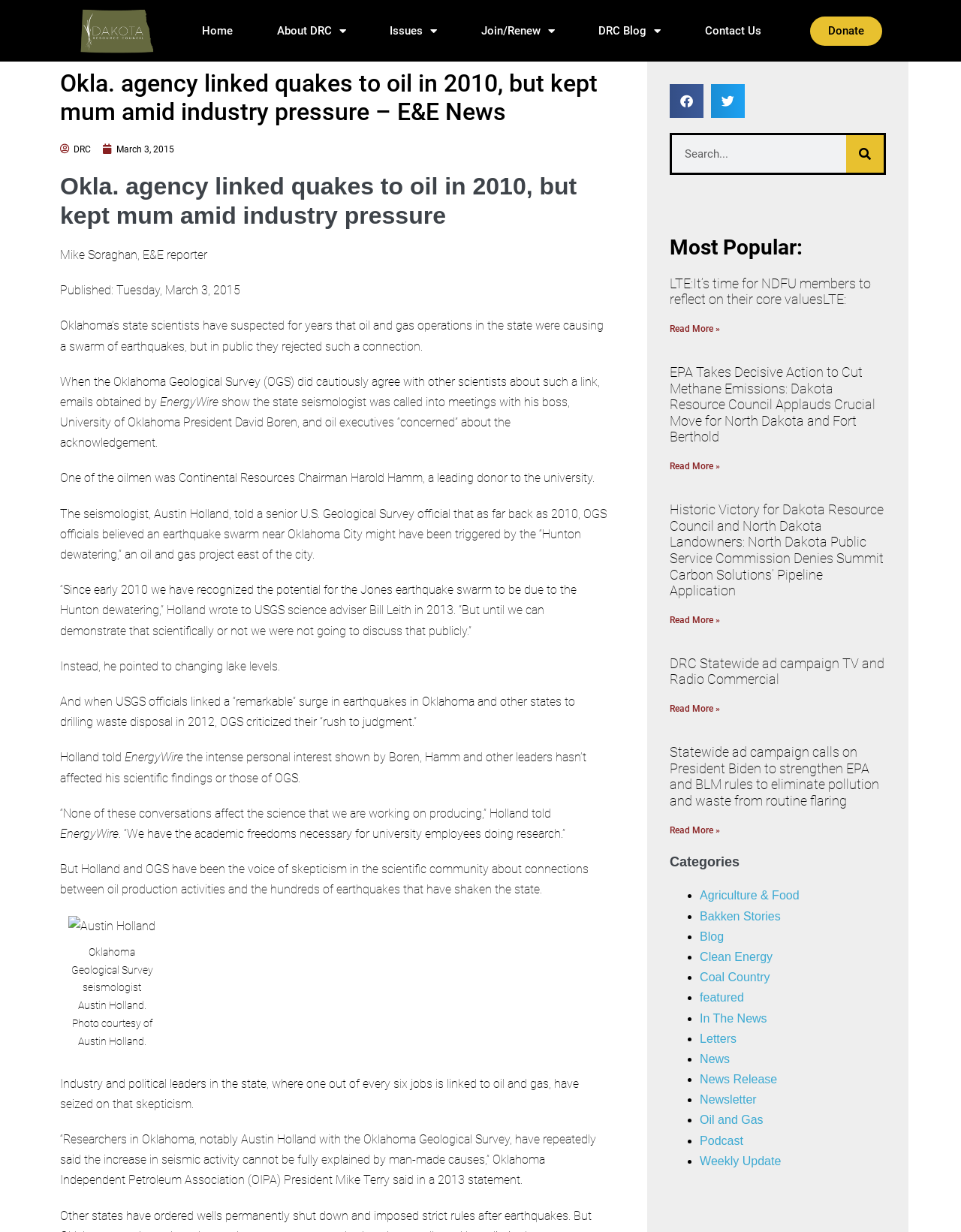Explain the webpage in detail.

This webpage appears to be a news article from E&E News, with a focus on environmental and energy-related topics. At the top of the page, there is a navigation menu with links to various sections of the website, including "Home", "About DRC", "Issues", "Join/Renew", "DRC Blog", and "Contact Us". 

Below the navigation menu, there is a heading that reads "Okla. agency linked quakes to oil in 2010, but kept mum amid industry pressure". This is followed by a subheading that provides more information about the article, including the author's name and the date of publication.

The main content of the article is divided into several paragraphs, which discuss the connection between oil and gas operations in Oklahoma and the increase in earthquakes in the state. The article cites emails obtained by EnergyWire, which show that the state seismologist was called into meetings with his boss and oil executives who were concerned about the acknowledgement of this connection.

There is also an image of Austin Holland, the Oklahoma Geological Survey seismologist, with a caption that provides more information about him.

On the right-hand side of the page, there is a section titled "Most Popular", which lists several articles with headings and links to read more. Below this section, there is a list of categories, including "Agriculture & Food", "Bakken Stories", "Blog", and "Clean Energy", among others.

At the bottom of the page, there are buttons to share the article on Facebook and Twitter, as well as a search bar to search for other articles on the website.